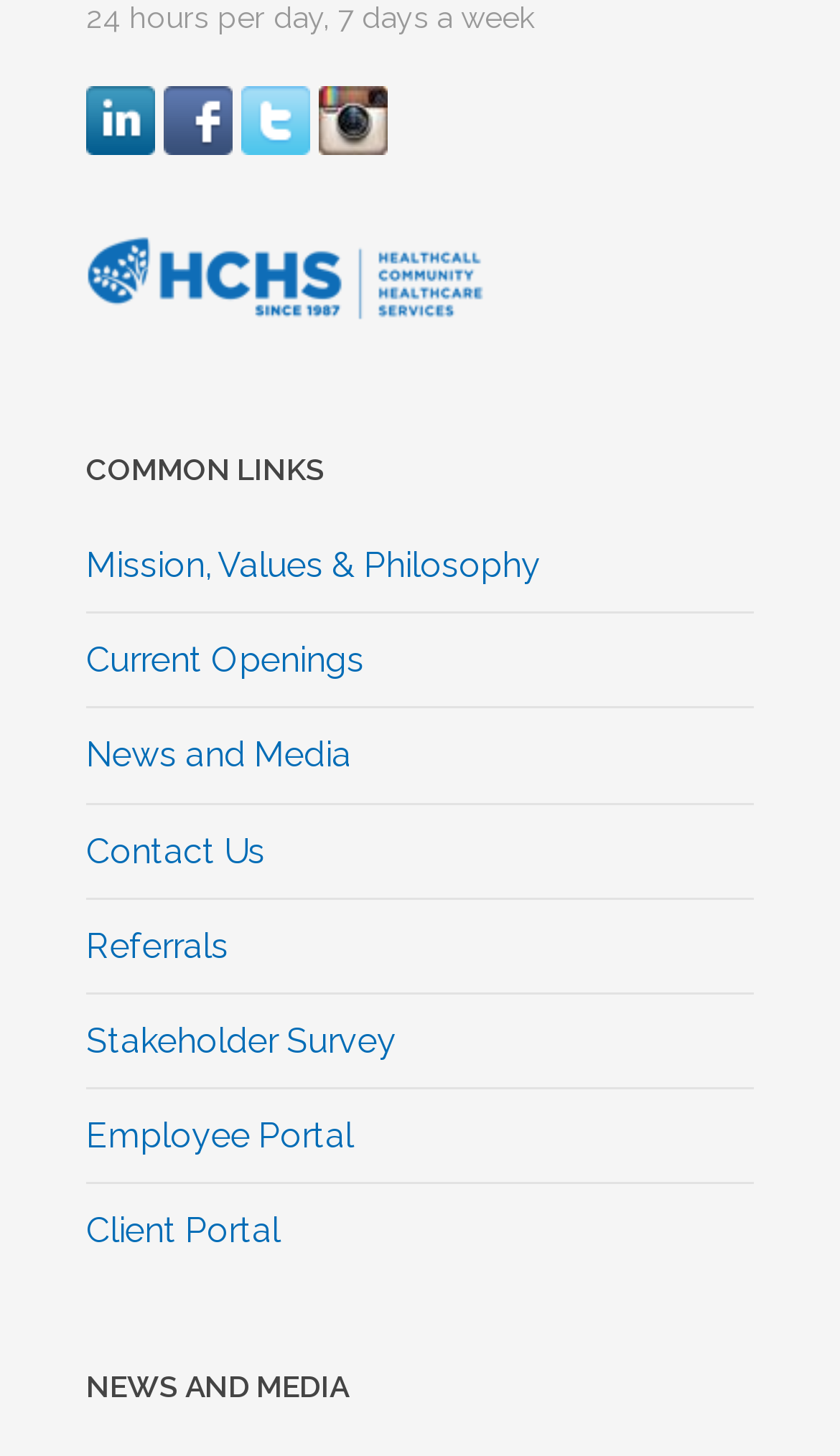Please provide the bounding box coordinates for the element that needs to be clicked to perform the instruction: "Read about Mission, Values & Philosophy". The coordinates must consist of four float numbers between 0 and 1, formatted as [left, top, right, bottom].

[0.103, 0.374, 0.644, 0.402]